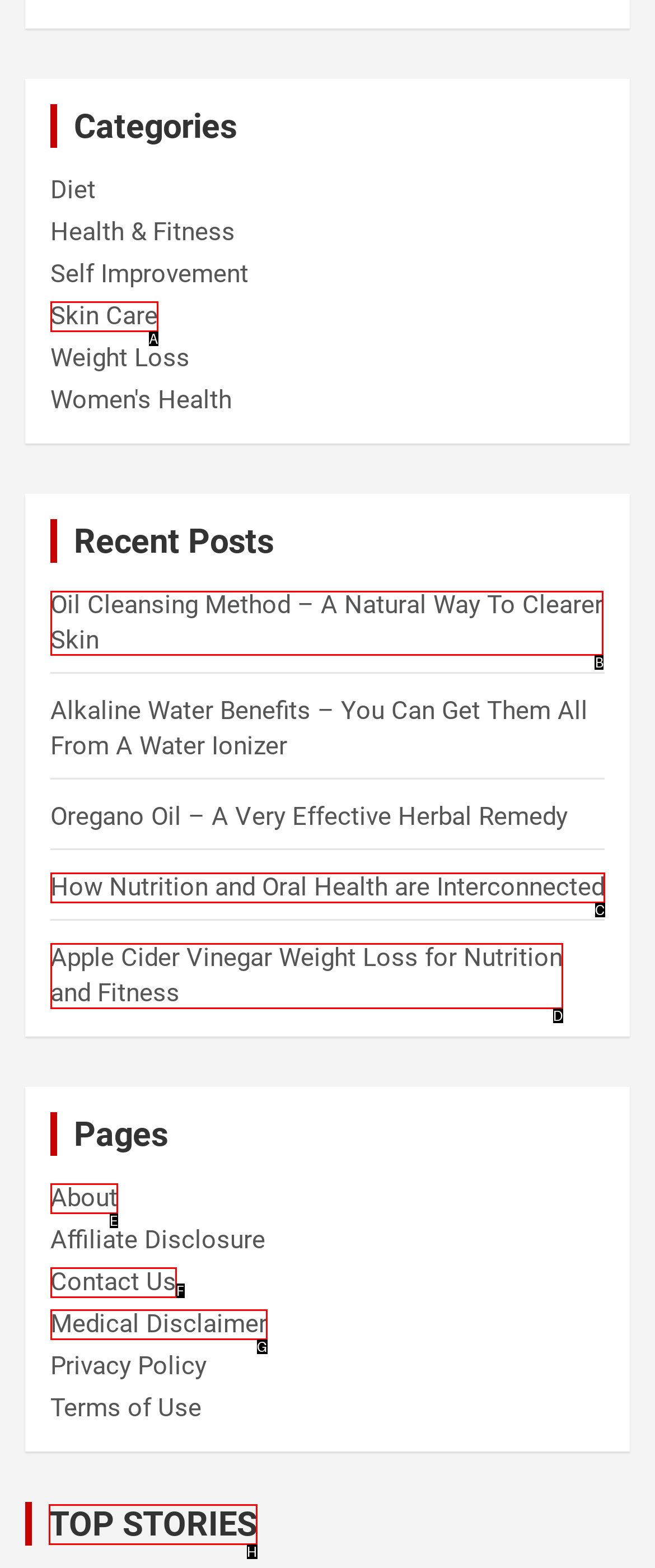Tell me which one HTML element I should click to complete the following instruction: Read Oil Cleansing Method article
Answer with the option's letter from the given choices directly.

B